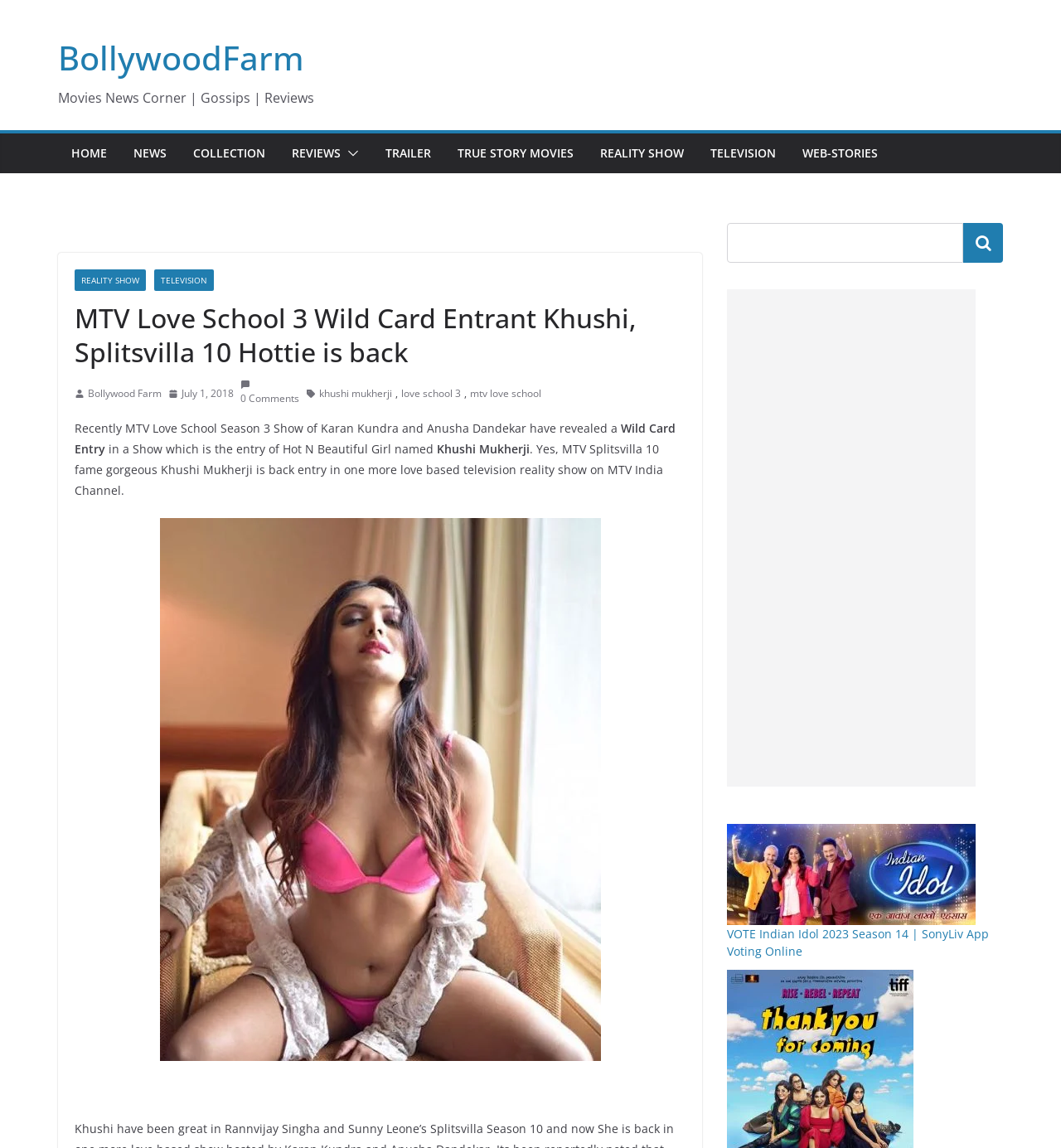Using the image as a reference, answer the following question in as much detail as possible:
What is the category of the article?

The webpage contains links to categories such as 'NEWS', 'COLLECTION', 'REVIEWS', 'REALITY SHOW', etc. The article's content is related to a reality show, so it falls under the 'REALITY SHOW' category.